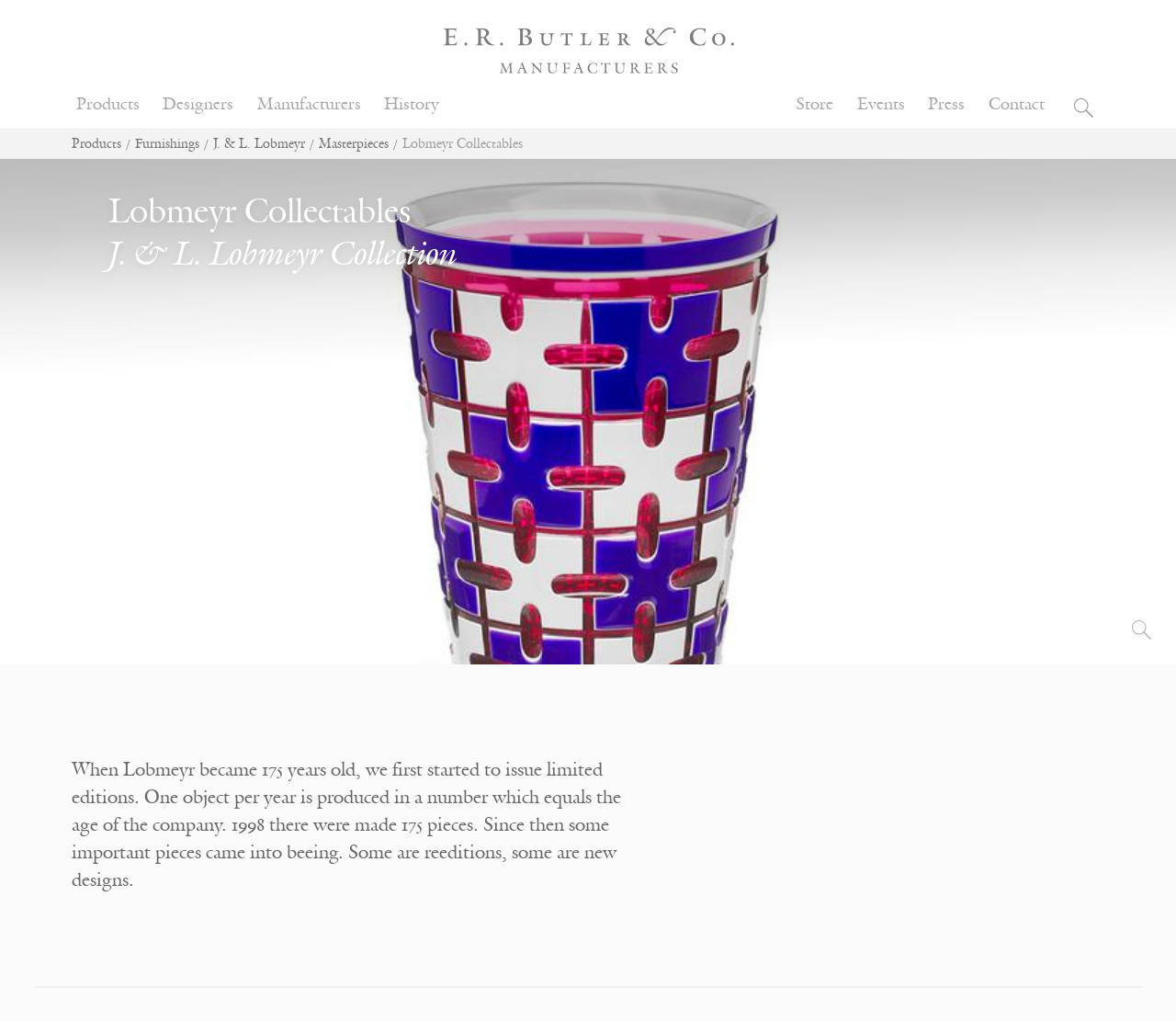Determine the bounding box coordinates for the region that must be clicked to execute the following instruction: "go to Products".

[0.065, 0.092, 0.119, 0.113]